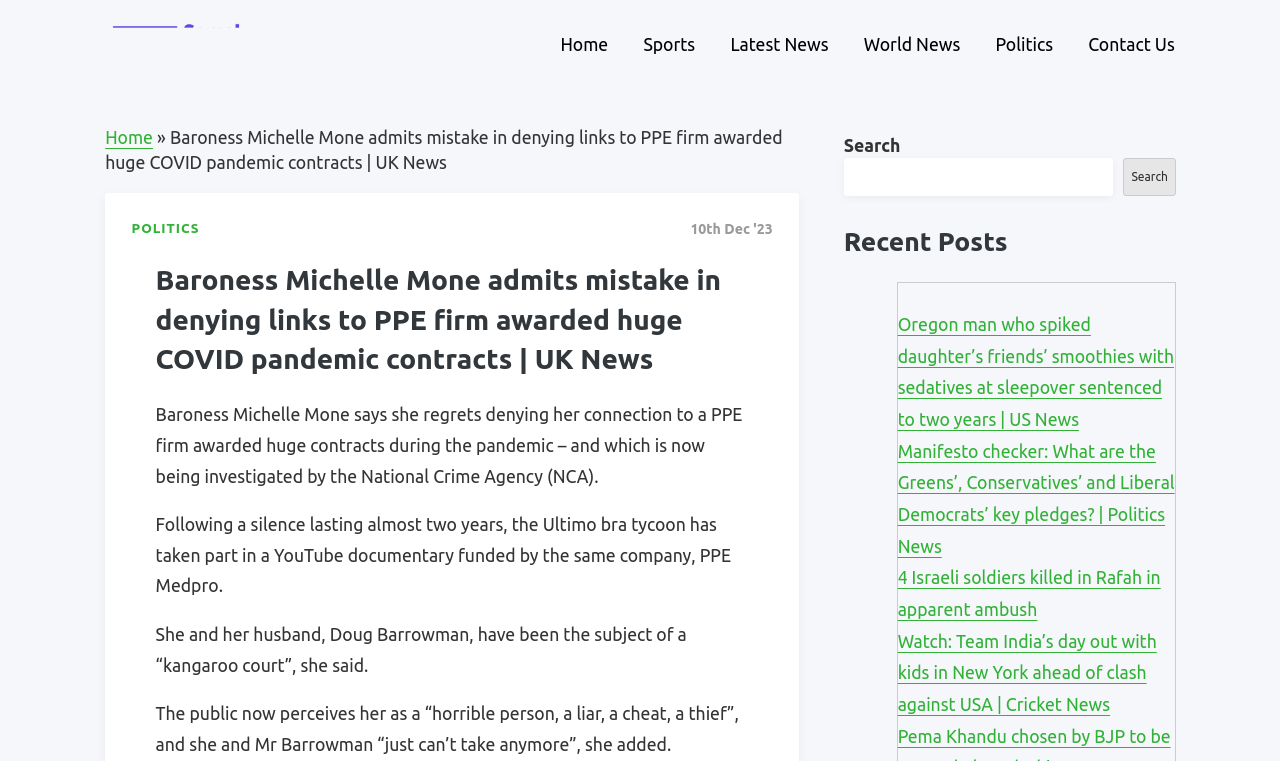What is the category of the current news article?
Answer with a single word or phrase by referring to the visual content.

Politics